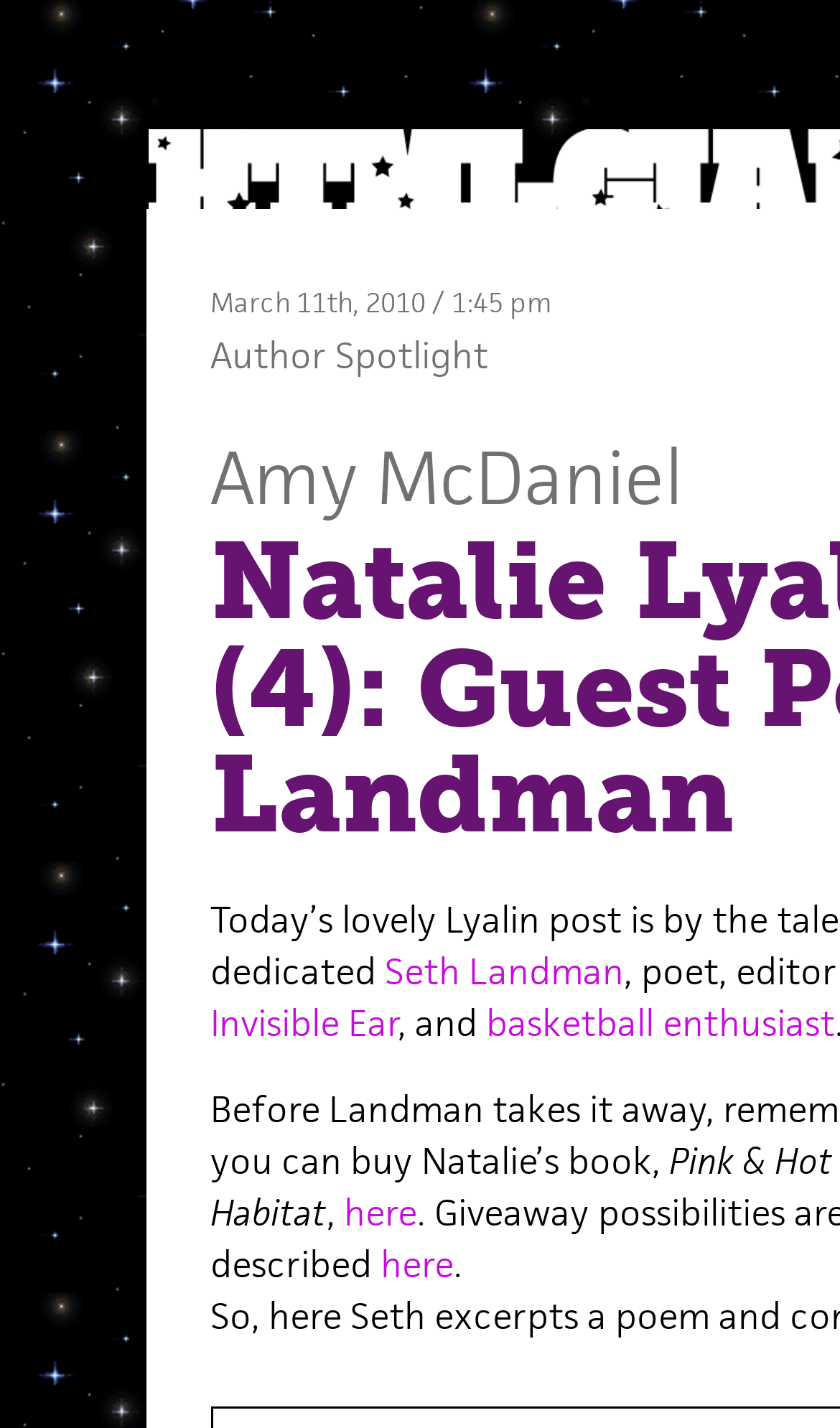What is the category of the post? Observe the screenshot and provide a one-word or short phrase answer.

Author Spotlight